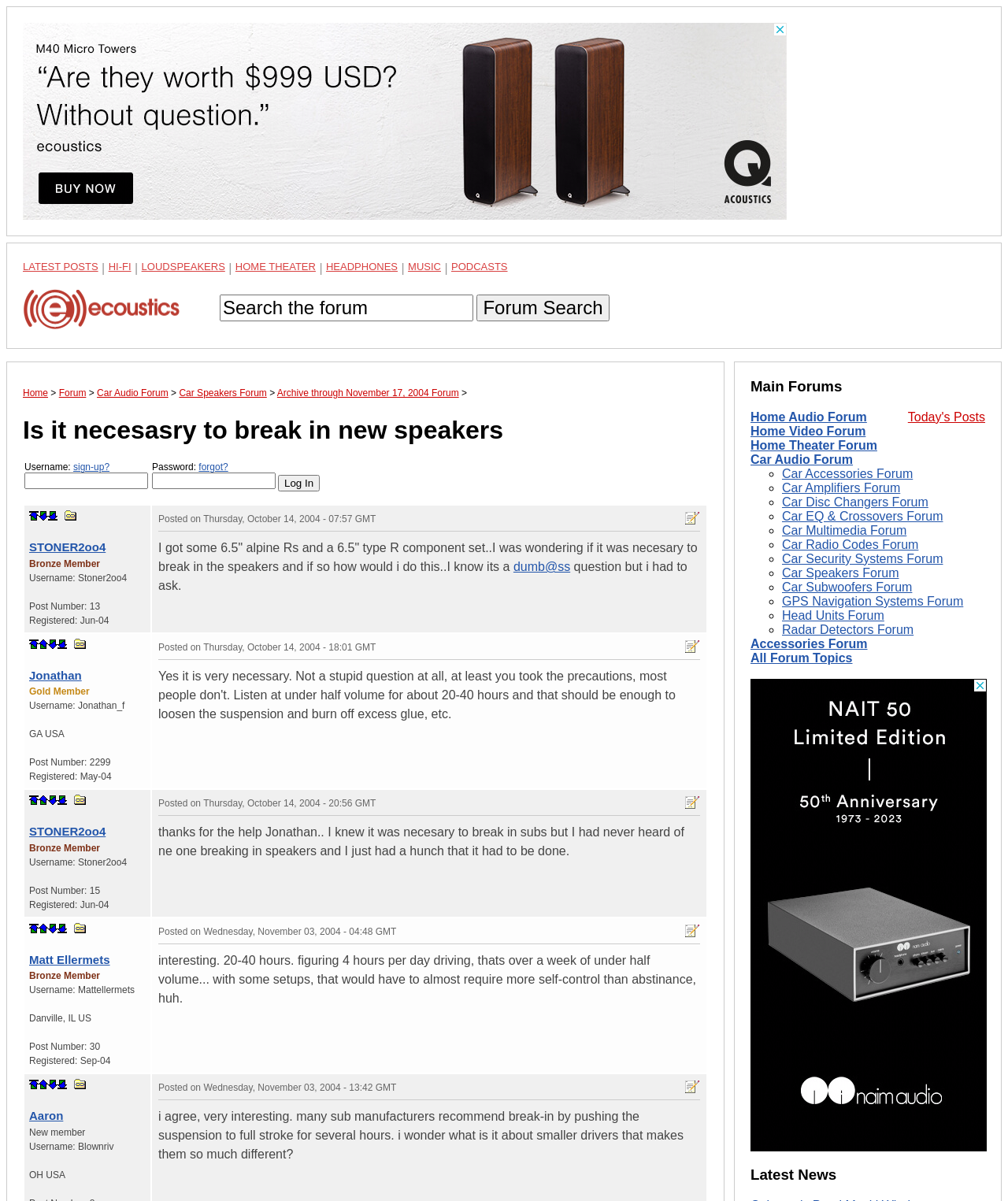What is the topic of the forum post?
Can you provide an in-depth and detailed response to the question?

The topic of the forum post can be determined by reading the title of the post, which is 'Is it necesasry to break in new speakers'. This title is located at the top of the webpage and is a clear indication of the topic being discussed.